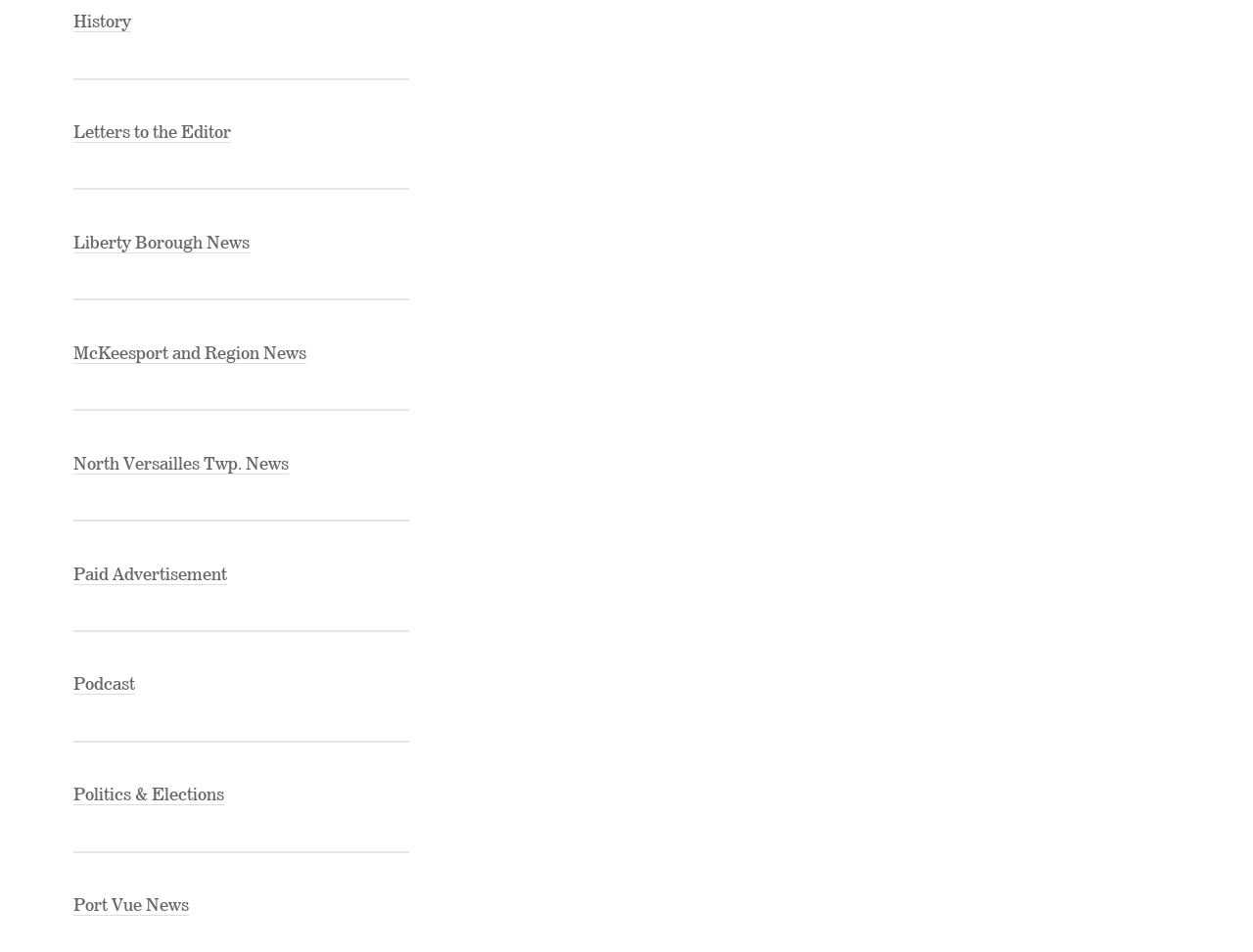Please identify the coordinates of the bounding box that should be clicked to fulfill this instruction: "view history".

[0.058, 0.015, 0.104, 0.034]